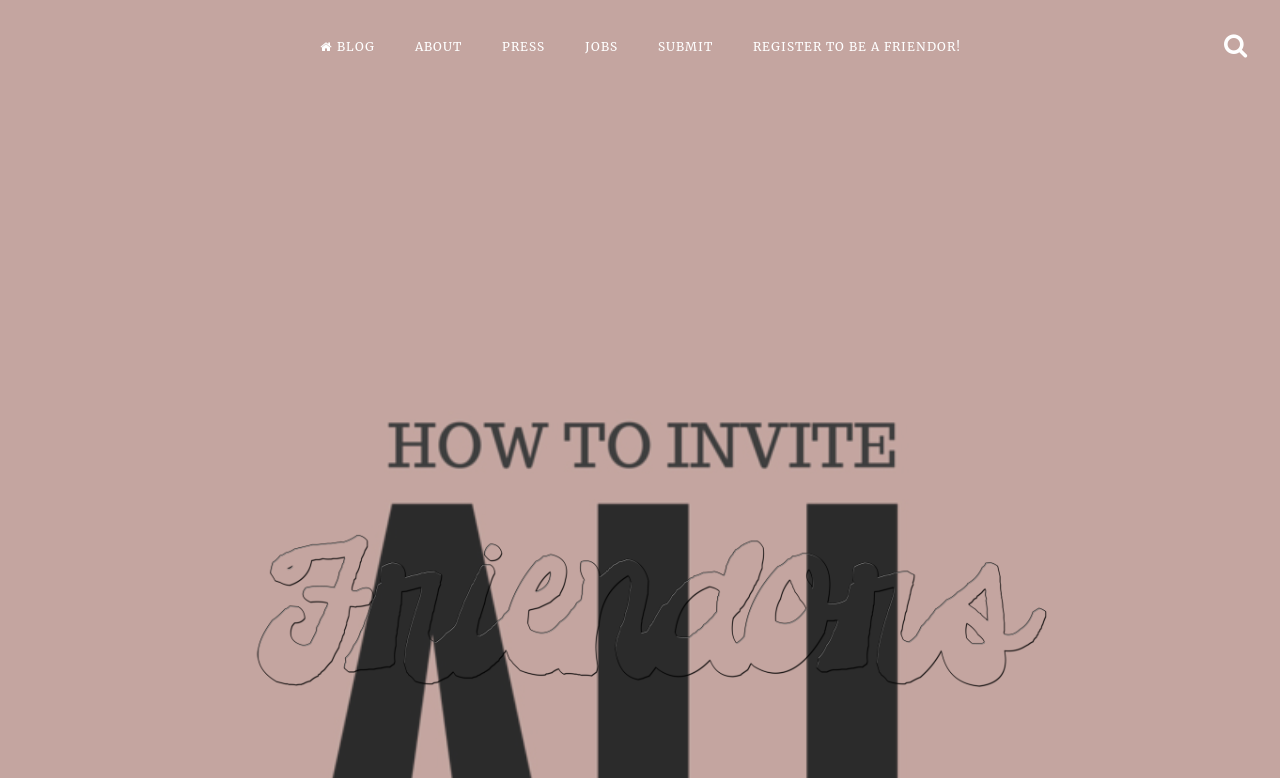Explain the webpage in detail, including its primary components.

The webpage appears to be the homepage of Friendors Consultancy, a company that provides services related to social media and online visibility. At the top-left corner, there is a logo of Friendors, which is an image accompanied by a link to the homepage. 

Below the logo, there is a navigation menu that spans across the top of the page, containing six links: 'BLOG', 'ABOUT', 'PRESS', 'JOBS', 'SUBMIT', and 'REGISTER TO BE A FRIENDOR!'. These links are positioned side by side, with 'BLOG' on the left and 'REGISTER TO BE A FRIENDOR!' on the right.

The title of the webpage, 'How to Invite ALL Your Friends to Like Your Facebook Page AT ONCE – Friendors Consultancy | Friendors', is likely displayed prominently on the page, although its exact position is not specified.